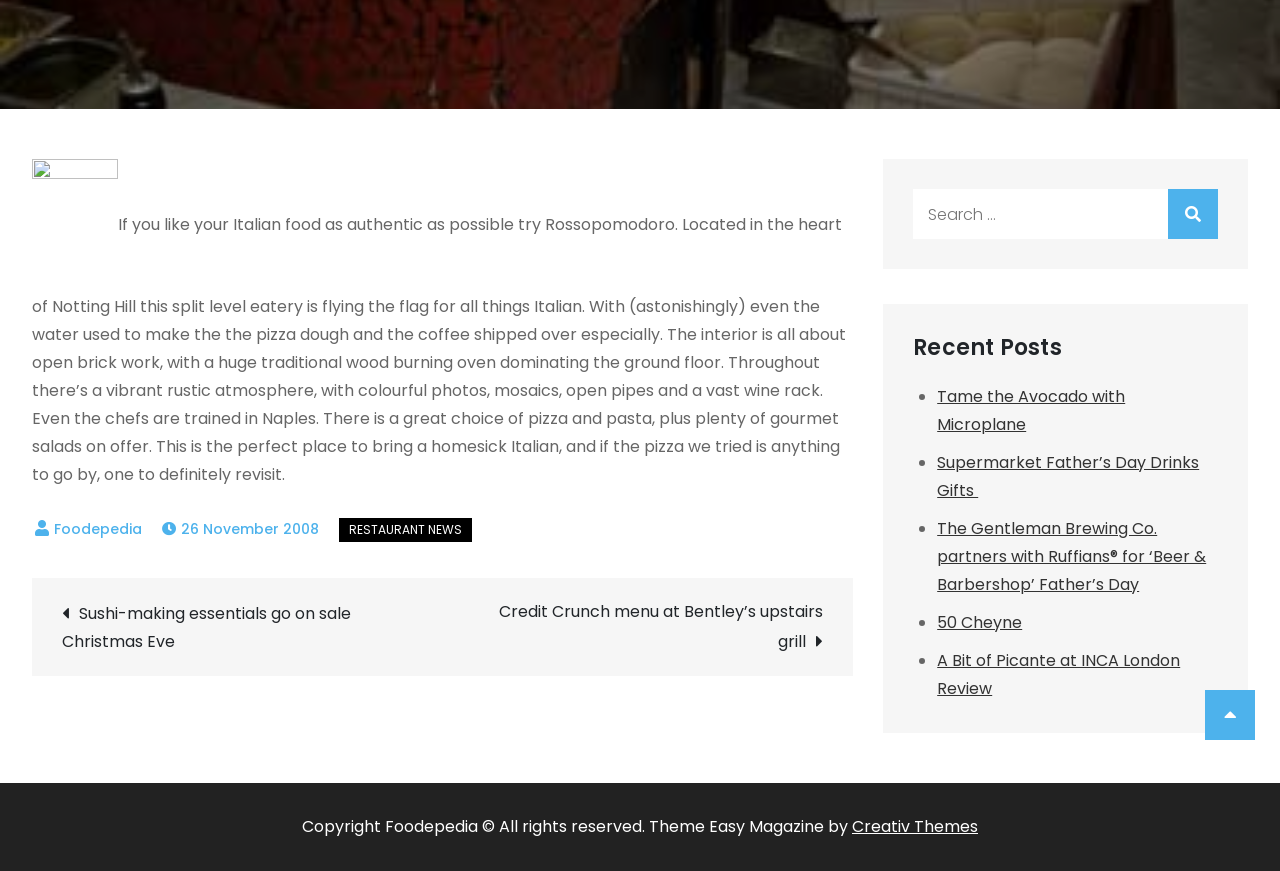Find the bounding box coordinates for the element described here: "PCT - PATENT COOPERATION TREATY".

None